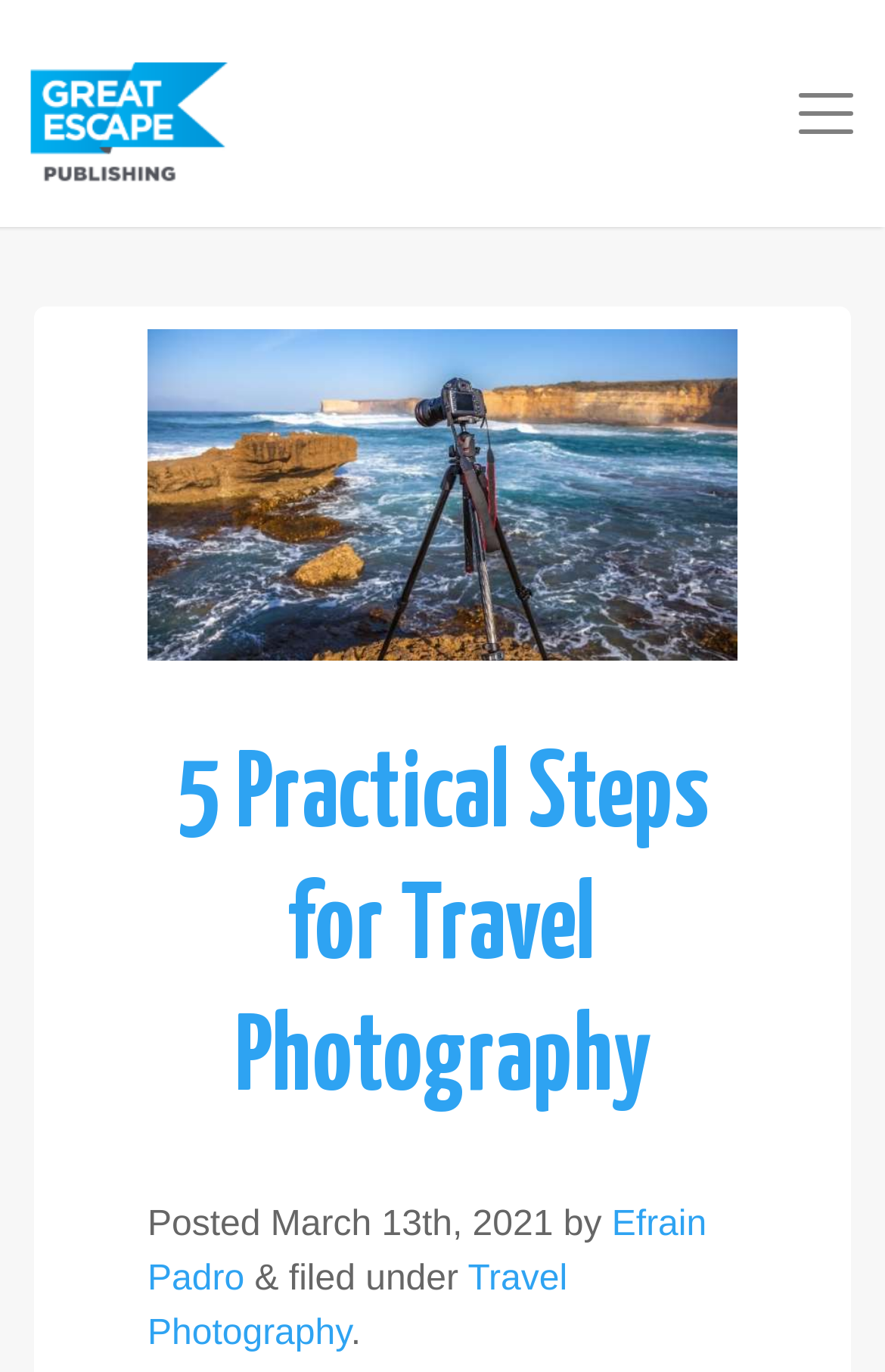How many practical steps are mentioned in the header?
Please answer using one word or phrase, based on the screenshot.

5